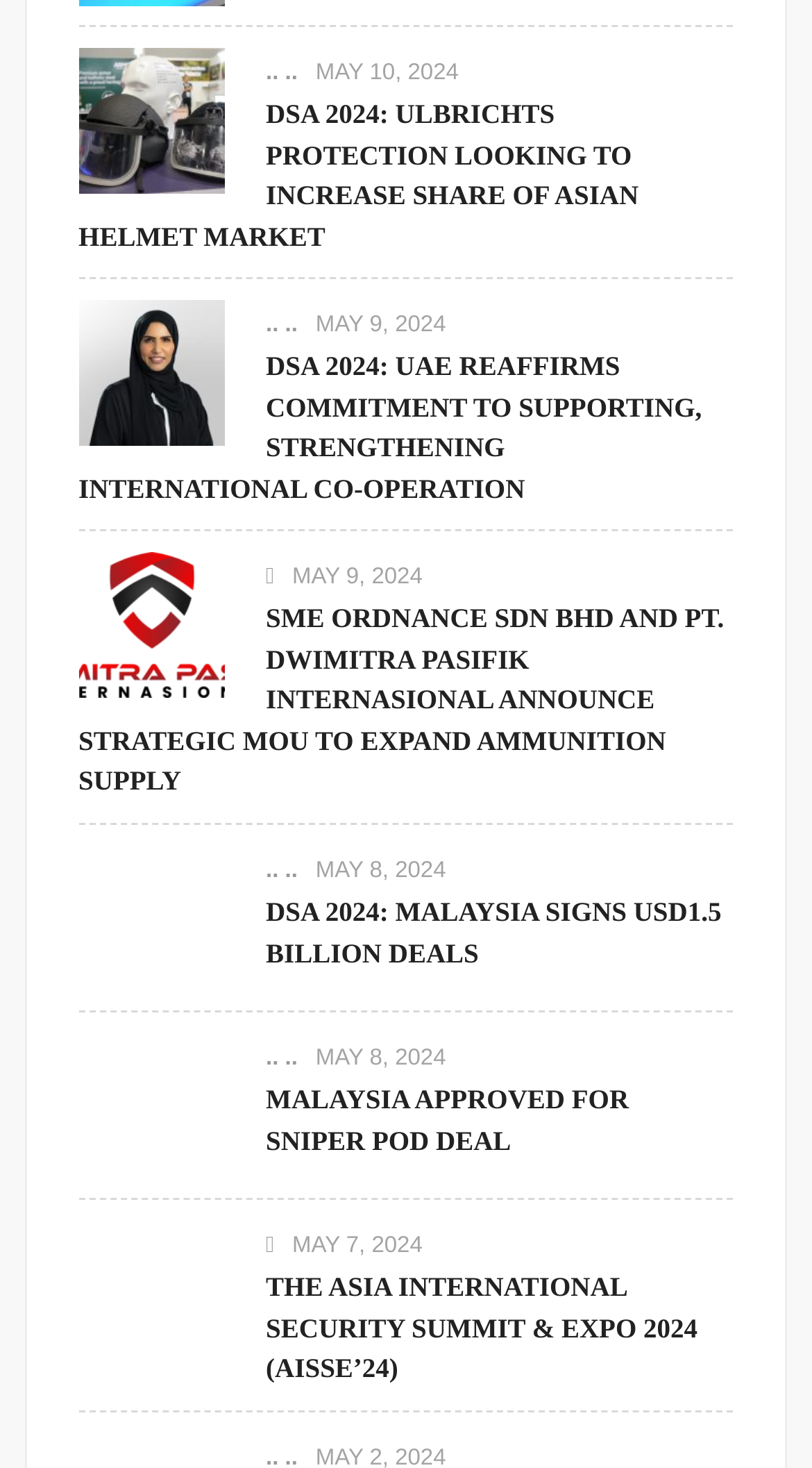Please determine the bounding box coordinates of the element to click in order to execute the following instruction: "View article about SME ORDNANCE SDN BHD AND PT. DWIMITRA PASIFIK INTERNASIONAL ANNOUNCE STRATEGIC MOU TO EXPAND AMMUNITION SUPPLY". The coordinates should be four float numbers between 0 and 1, specified as [left, top, right, bottom].

[0.097, 0.414, 0.276, 0.438]